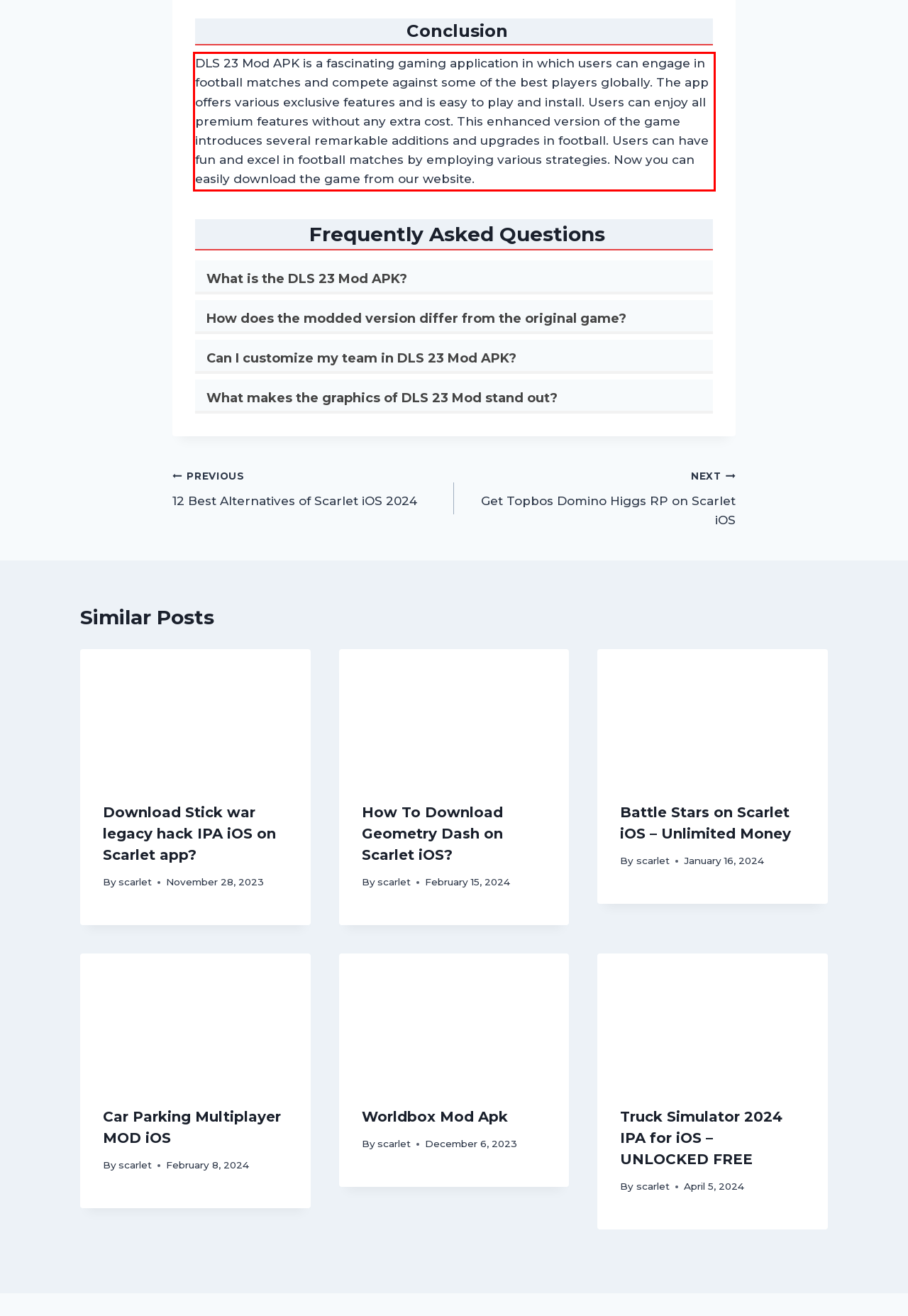You are provided with a screenshot of a webpage containing a red bounding box. Please extract the text enclosed by this red bounding box.

DLS 23 Mod APK is a fascinating gaming application in which users can engage in football matches and compete against some of the best players globally. The app offers various exclusive features and is easy to play and install. Users can enjoy all premium features without any extra cost. This enhanced version of the game introduces several remarkable additions and upgrades in football. Users can have fun and excel in football matches by employing various strategies. Now you can easily download the game from our website.